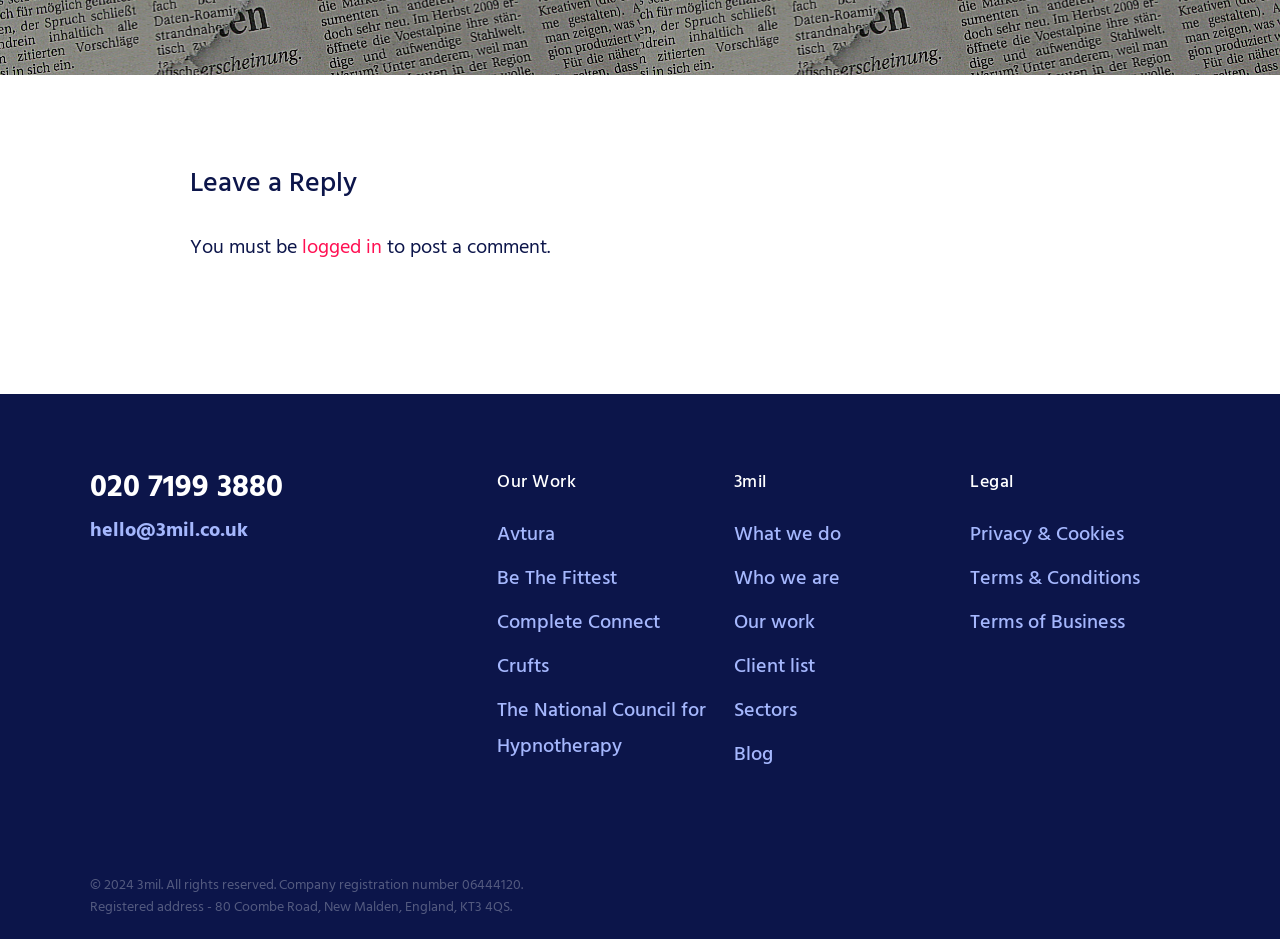Pinpoint the bounding box coordinates of the clickable element to carry out the following instruction: "Click on Alatar."

None